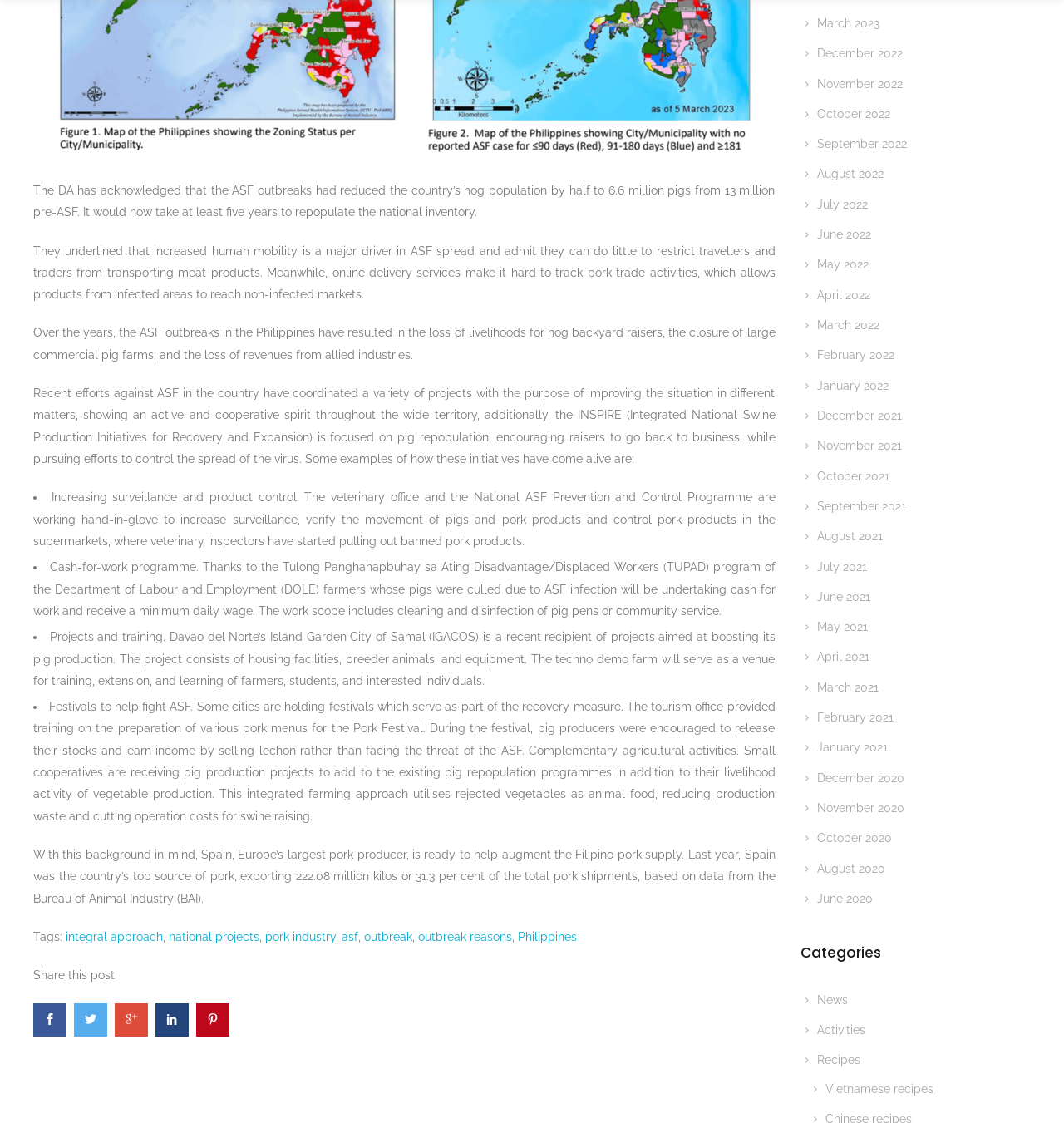Please provide a short answer using a single word or phrase for the question:
What is the current pig population in the country?

6.6 million